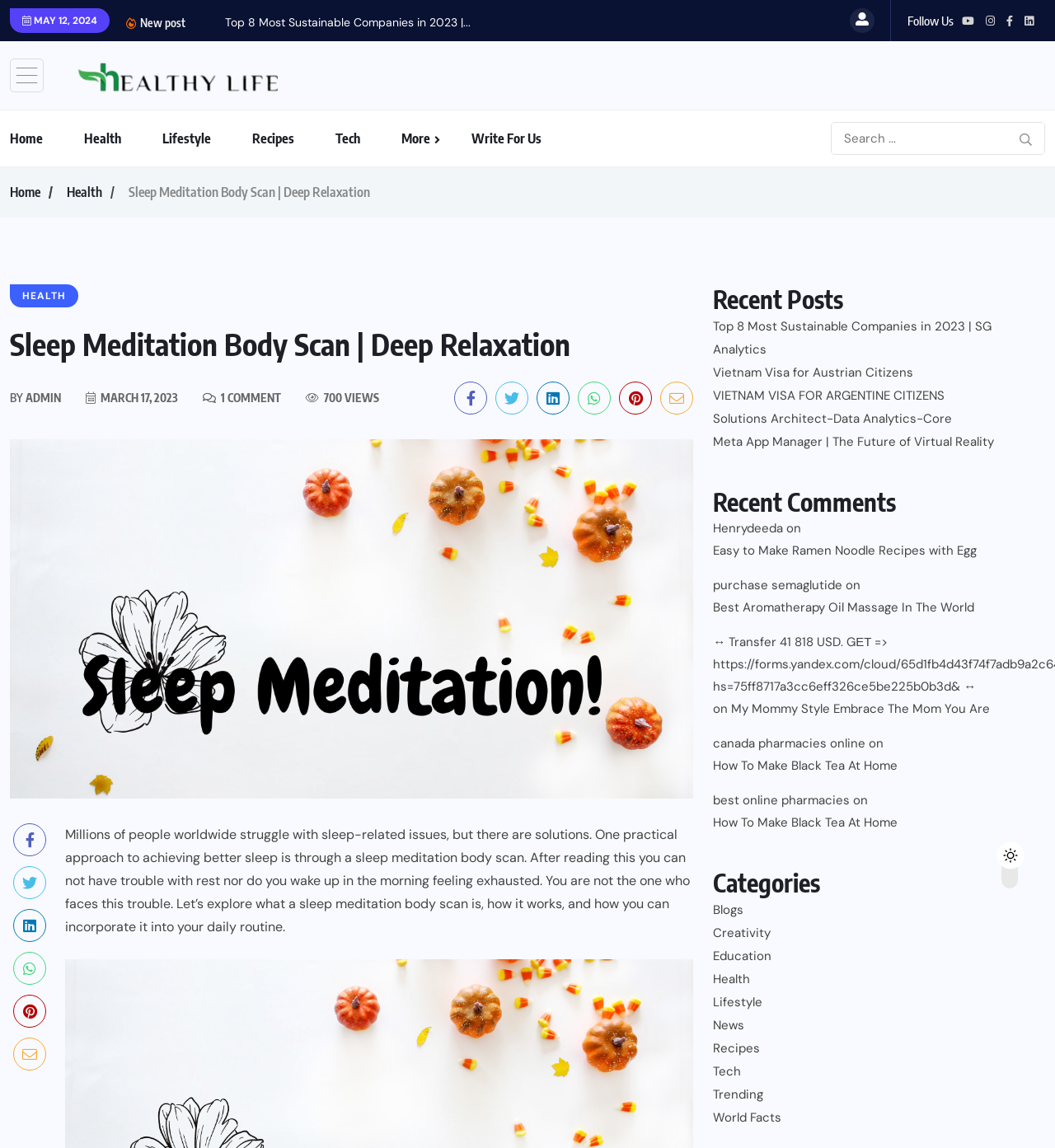What is the date of the latest post?
Using the image provided, answer with just one word or phrase.

MAY 12, 2024